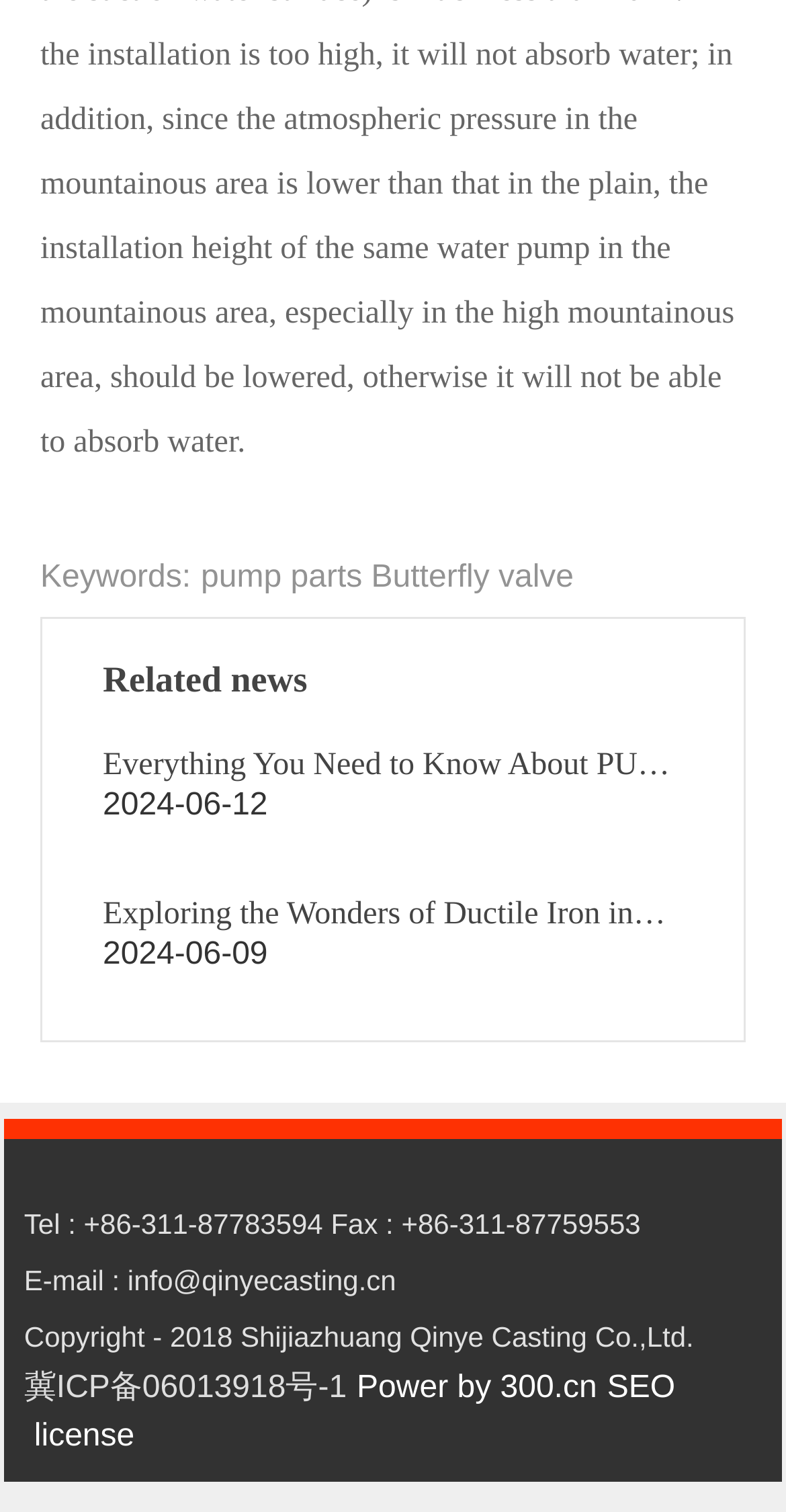What is the company's fax number?
Utilize the image to construct a detailed and well-explained answer.

The company's fax number can be found in the contact information section at the bottom of the webpage, where it is listed as 'Fax : +86-311-87759553'.